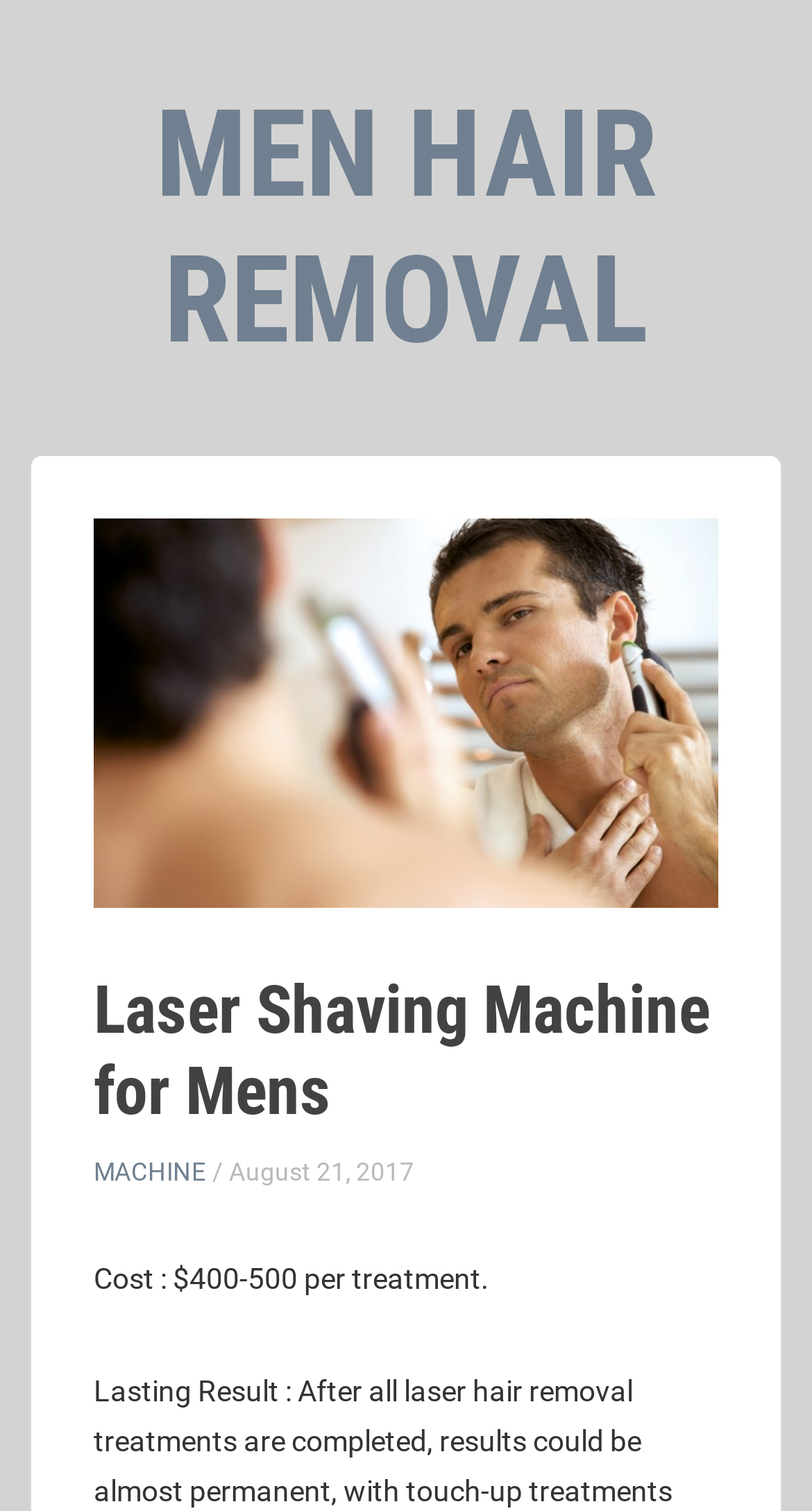What is the date mentioned on the webpage?
Please describe in detail the information shown in the image to answer the question.

The date 'August 21, 2017' is mentioned on the webpage below the link 'MACHINE' and above the text 'Cost : $400-500 per treatment.'.